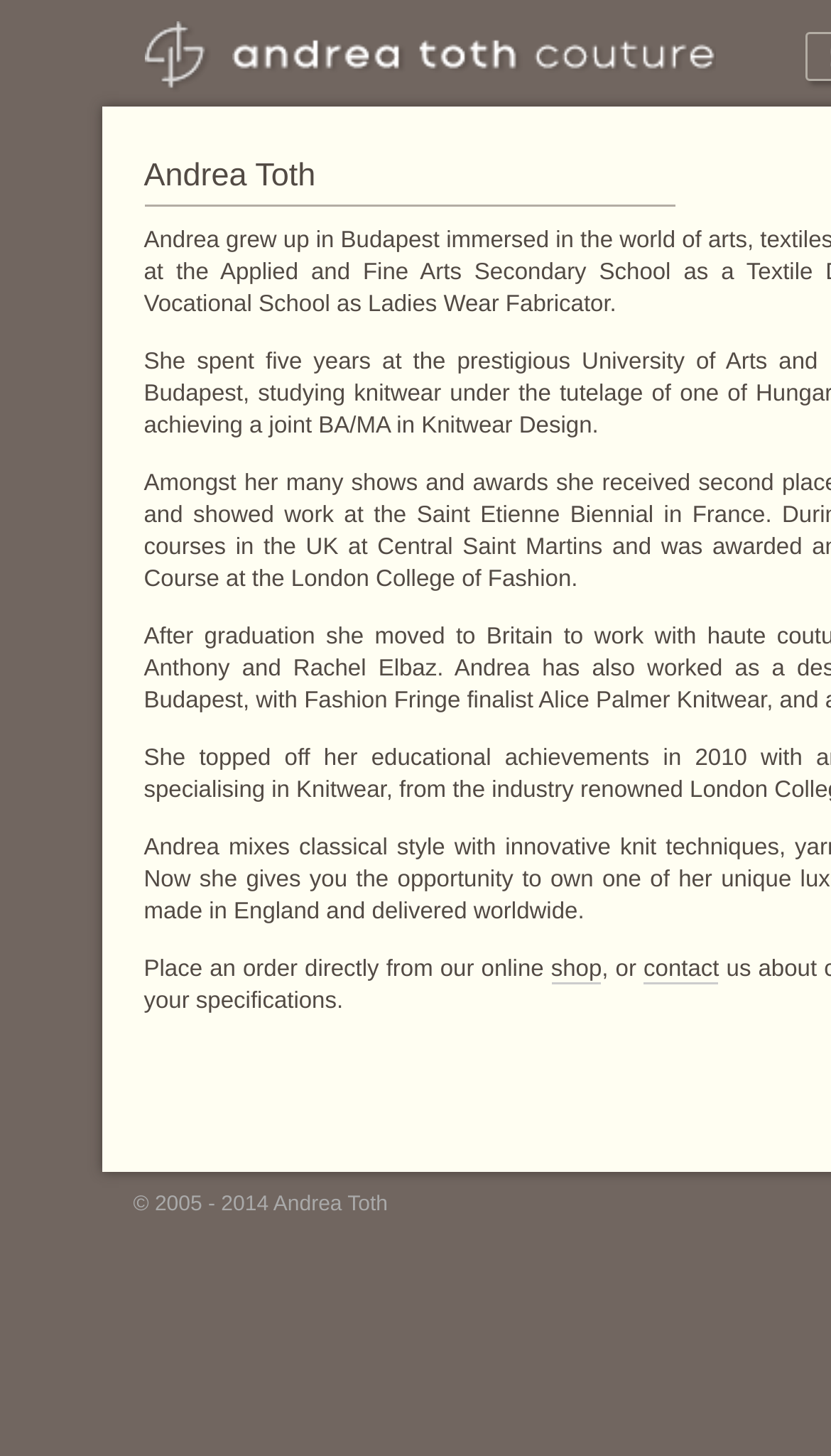Provide a one-word or brief phrase answer to the question:
What is the name of the designer?

Andrea Toth